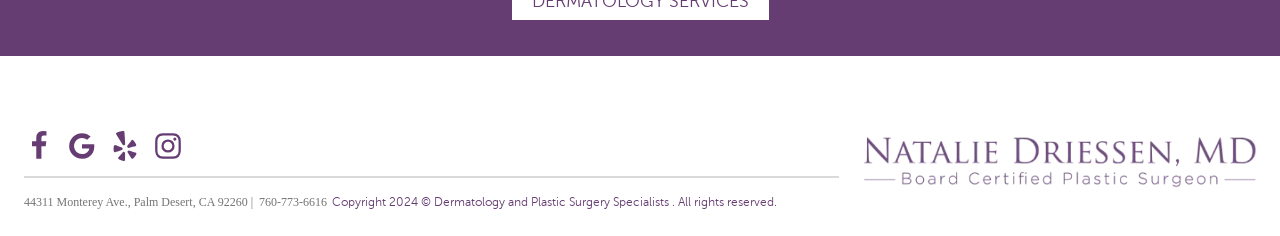Analyze the image and deliver a detailed answer to the question: What is the phone number listed?

I found the phone number listed below the social media links, which is 760-773-6616.